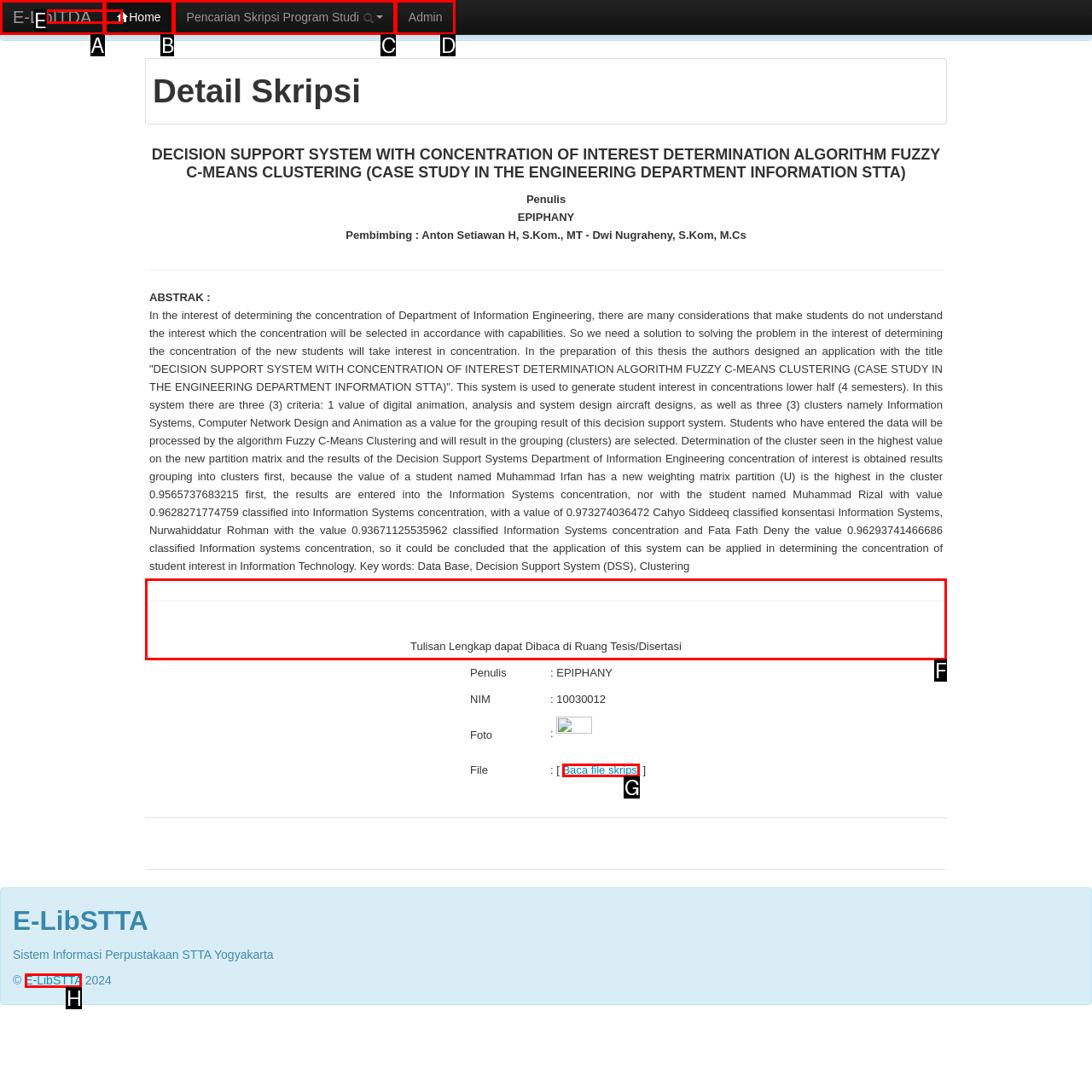Identify the HTML element to click to fulfill this task: Read the full text of the thesis
Answer with the letter from the given choices.

F